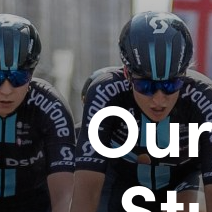Look at the image and answer the question in detail:
What is the atmosphere of the cycling event?

The blurred backdrop behind the cyclists creates a dynamic environment, capturing the high-speed nature of the sport and encapsulating the spirit of competitive cycling, which is thrilling and intense.